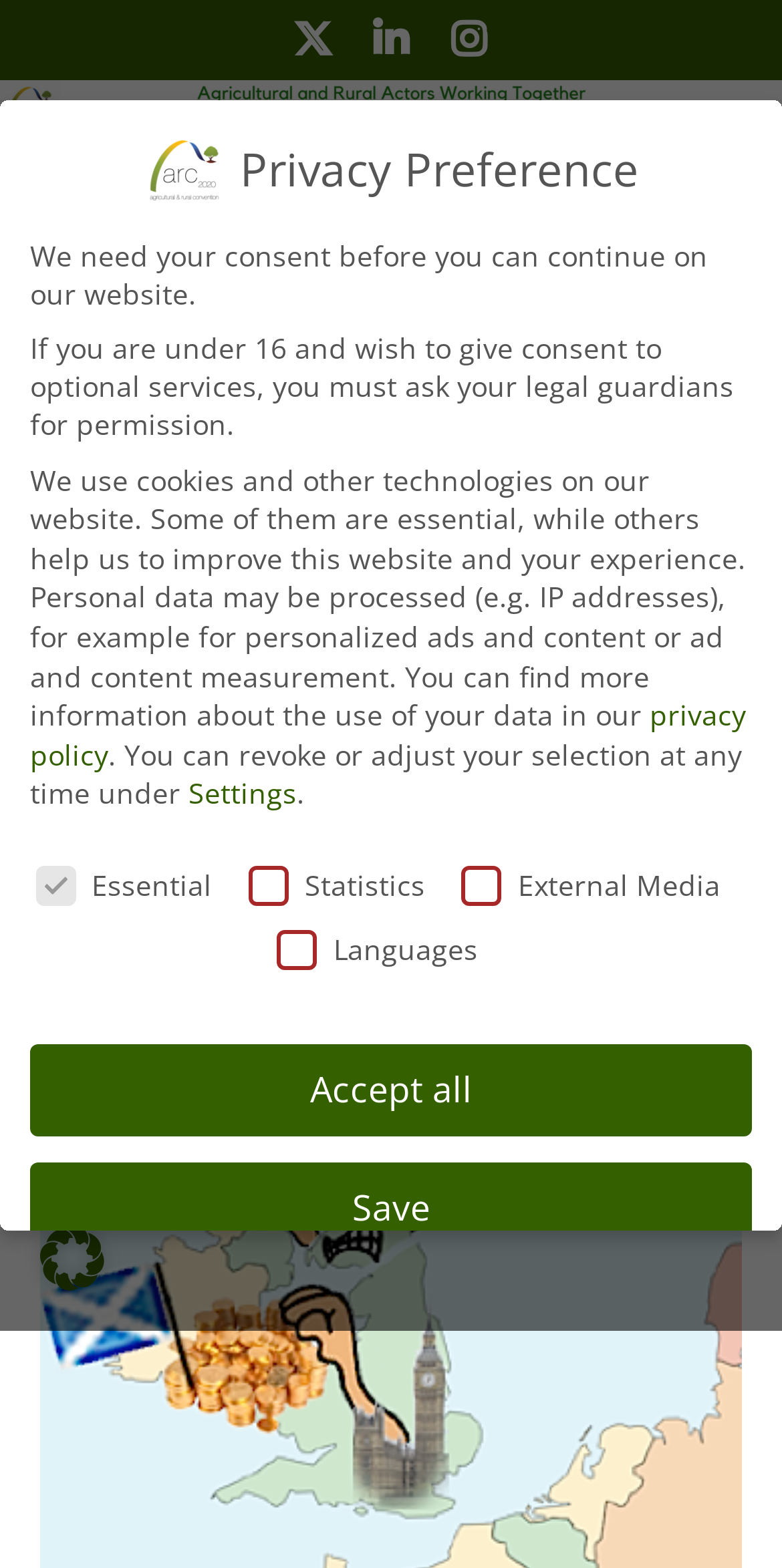Identify the main heading of the webpage and provide its text content.

Scots count cost of Westminster’s bodged CAP deal